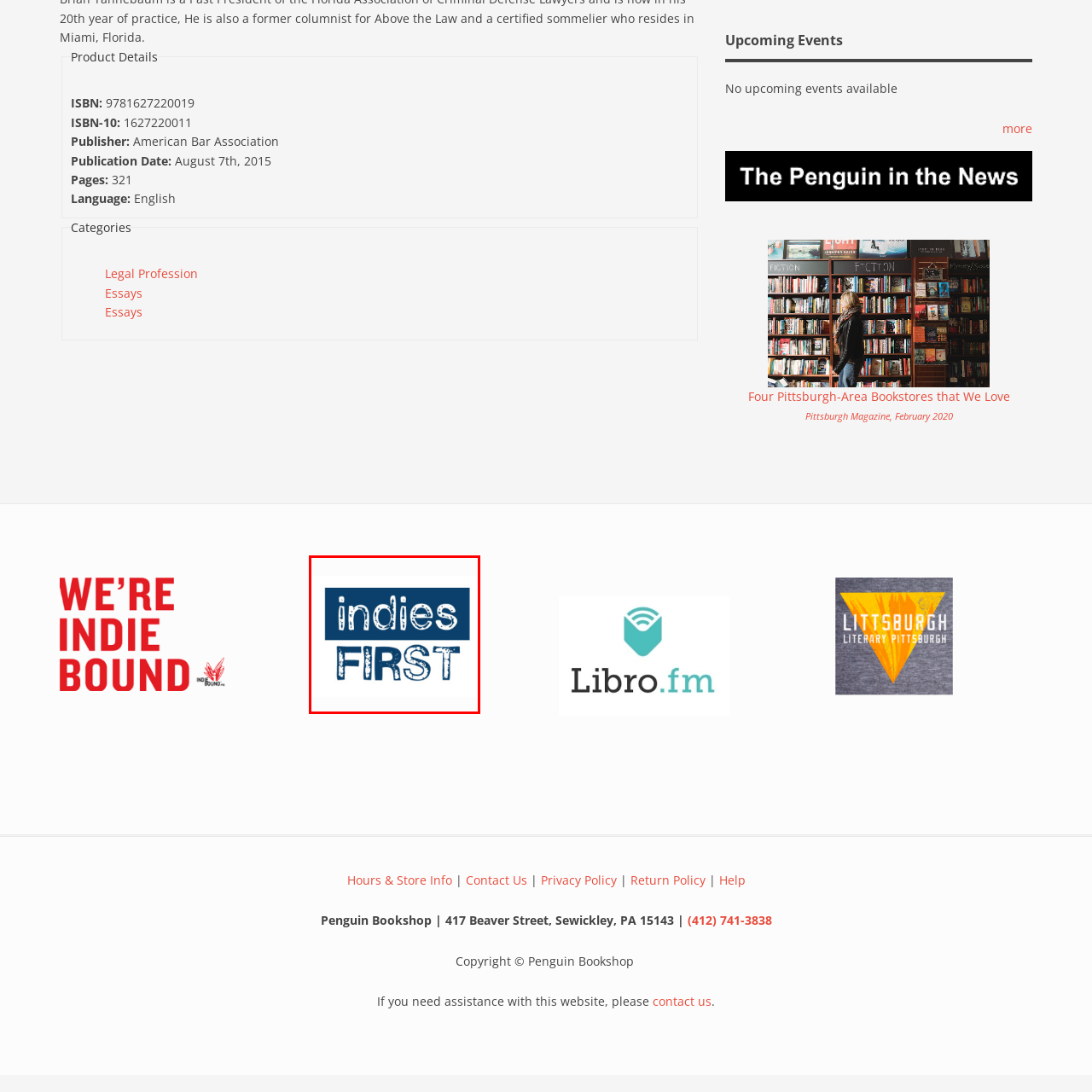Offer a comprehensive narrative for the image inside the red bounding box.

The image features a vibrant logo that emphasizes the phrase "indies FIRST" in a bold, playful font. The word "indies" is rendered in lowercase letters, while "FIRST" stands out prominently in uppercase, all set against a deep blue background. The design reflects a commitment to supporting independent businesses, particularly in the literary community. This logo is likely associated with initiatives aimed at promoting independent bookstores and encouraging readers to prioritize these local establishments over larger chain retailers.